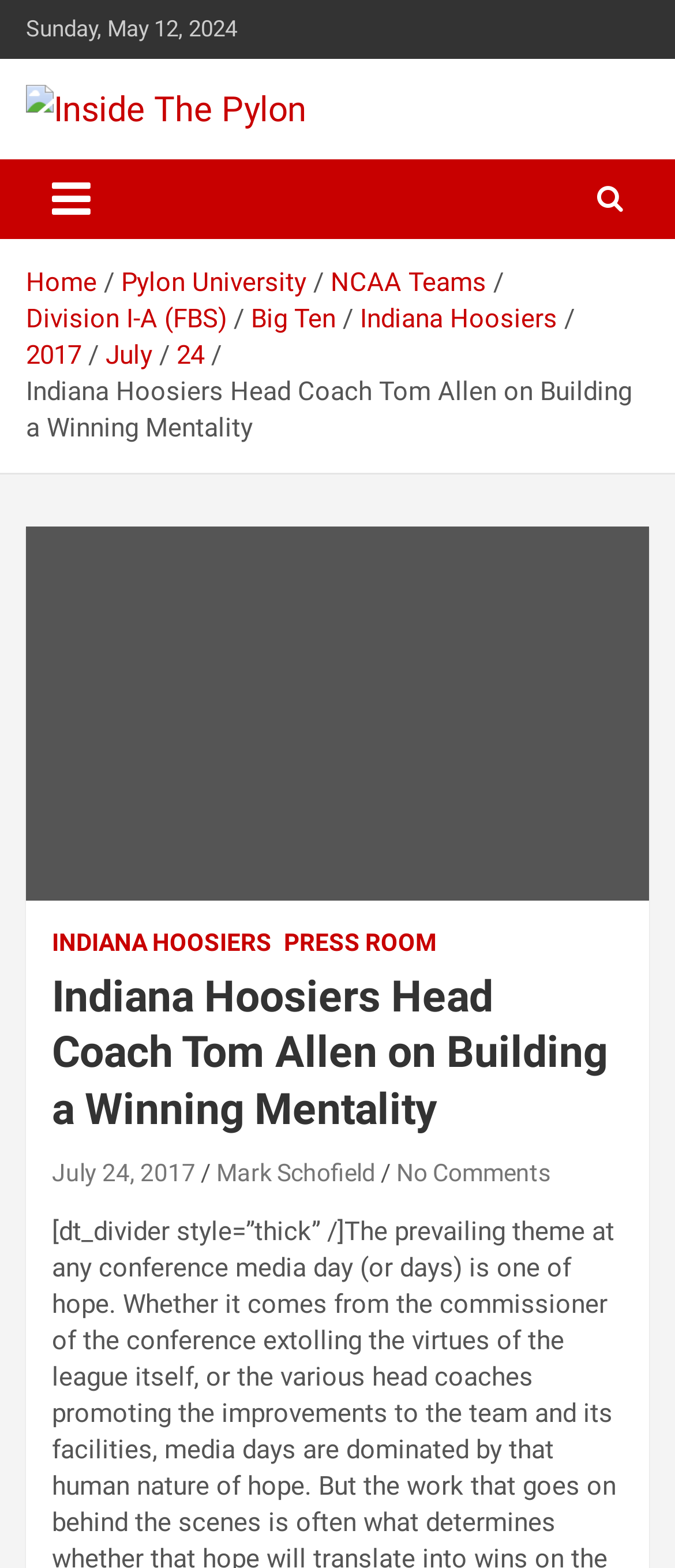Pinpoint the bounding box coordinates of the element that must be clicked to accomplish the following instruction: "Click the 'Toggle navigation' button". The coordinates should be in the format of four float numbers between 0 and 1, i.e., [left, top, right, bottom].

[0.038, 0.102, 0.172, 0.153]